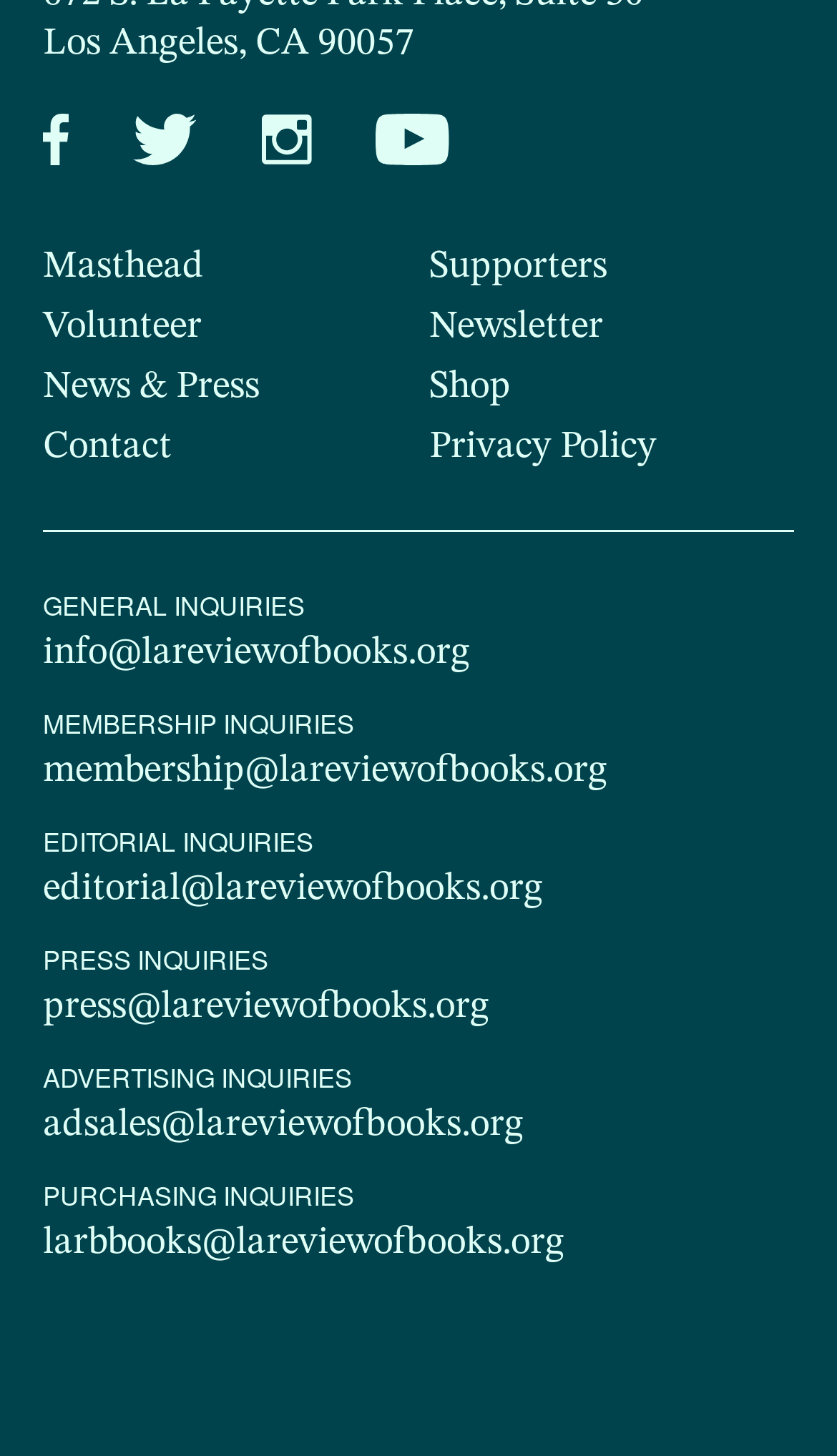Please determine the bounding box coordinates for the element with the description: "Shop".

[0.513, 0.252, 0.61, 0.278]